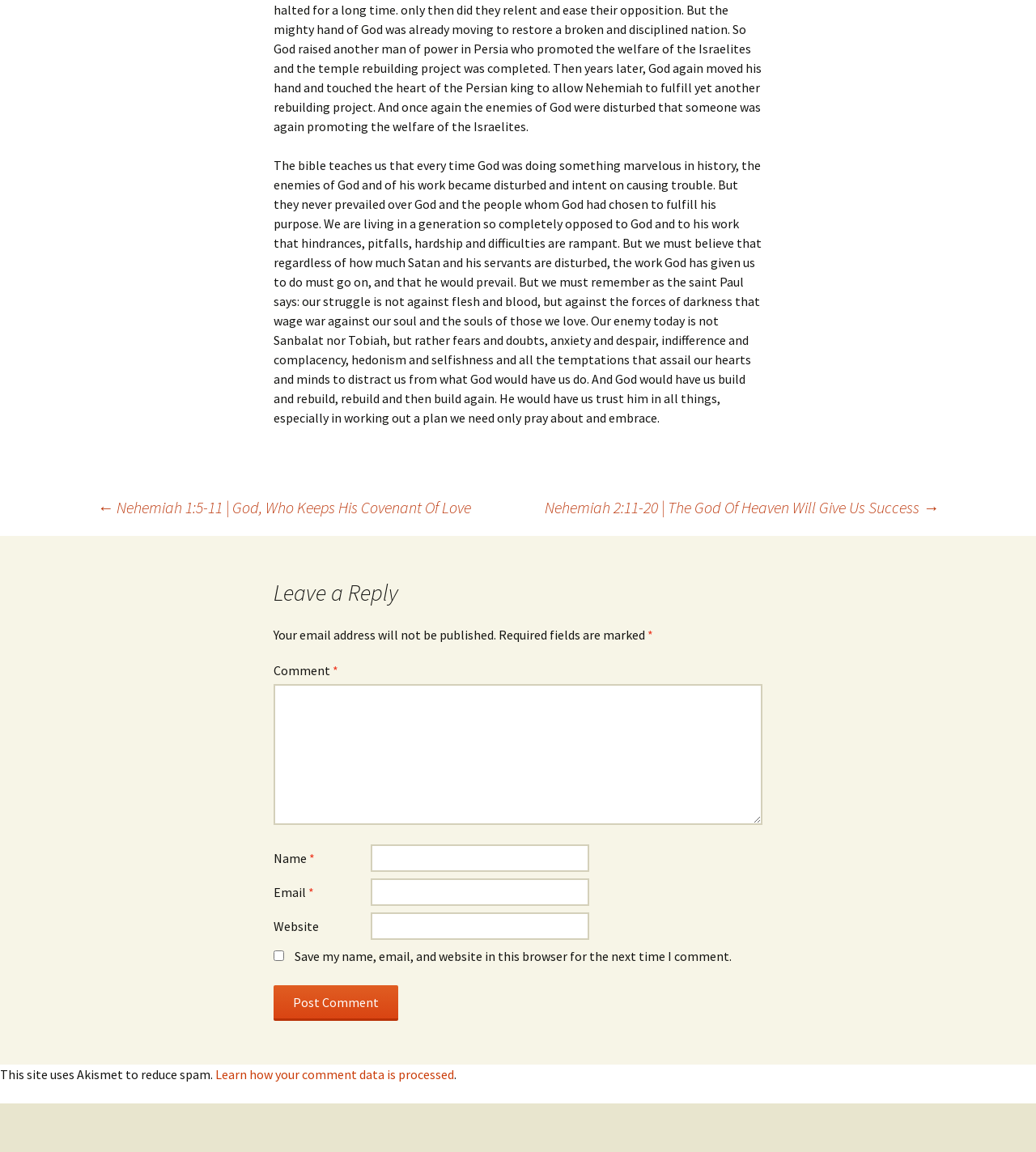Based on the element description, predict the bounding box coordinates (top-left x, top-left y, bottom-right x, bottom-right y) for the UI element in the screenshot: name="submit" value="Post Comment"

[0.264, 0.855, 0.384, 0.886]